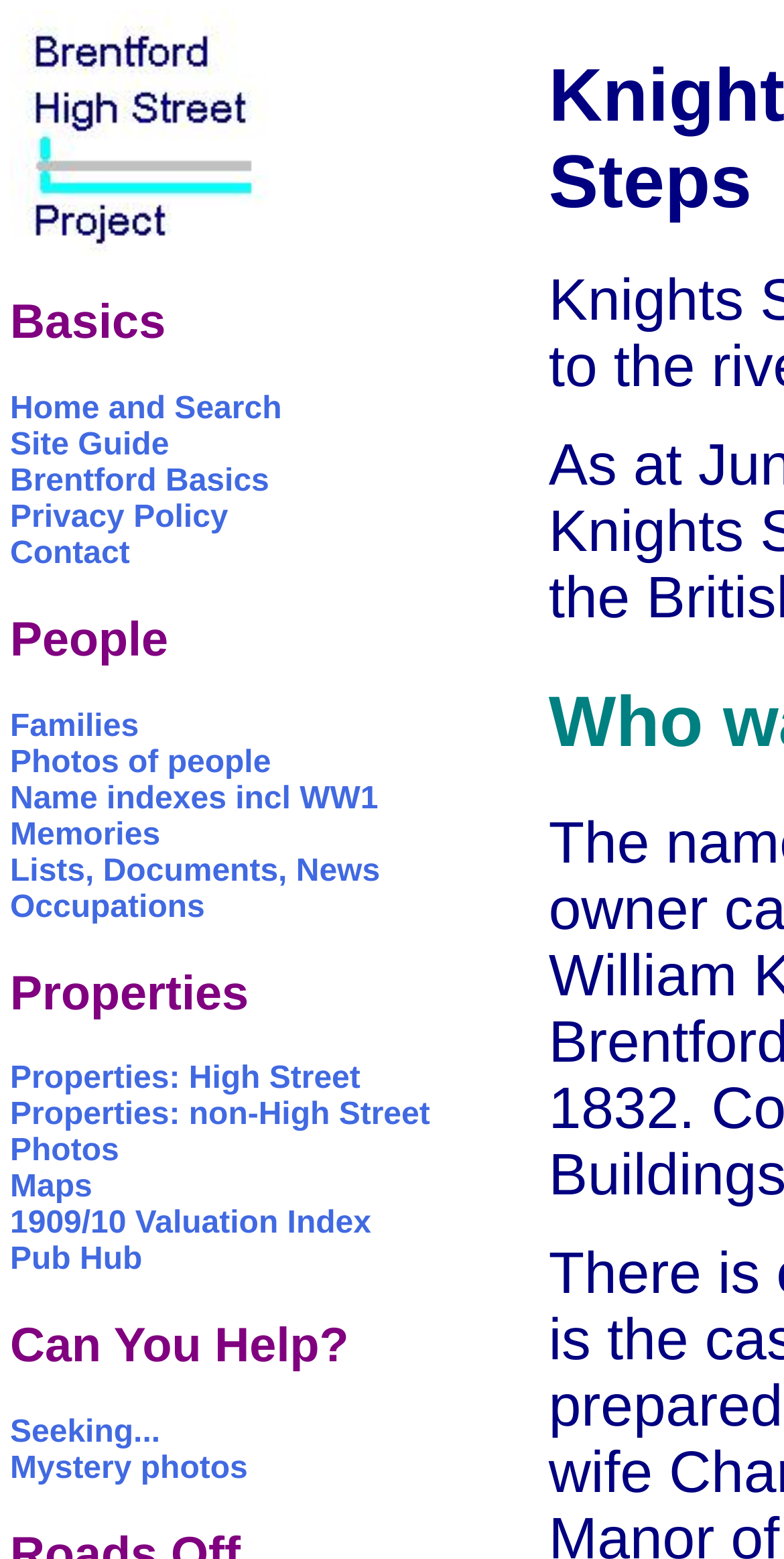Please locate the bounding box coordinates of the region I need to click to follow this instruction: "Click the CONTACT US button".

None